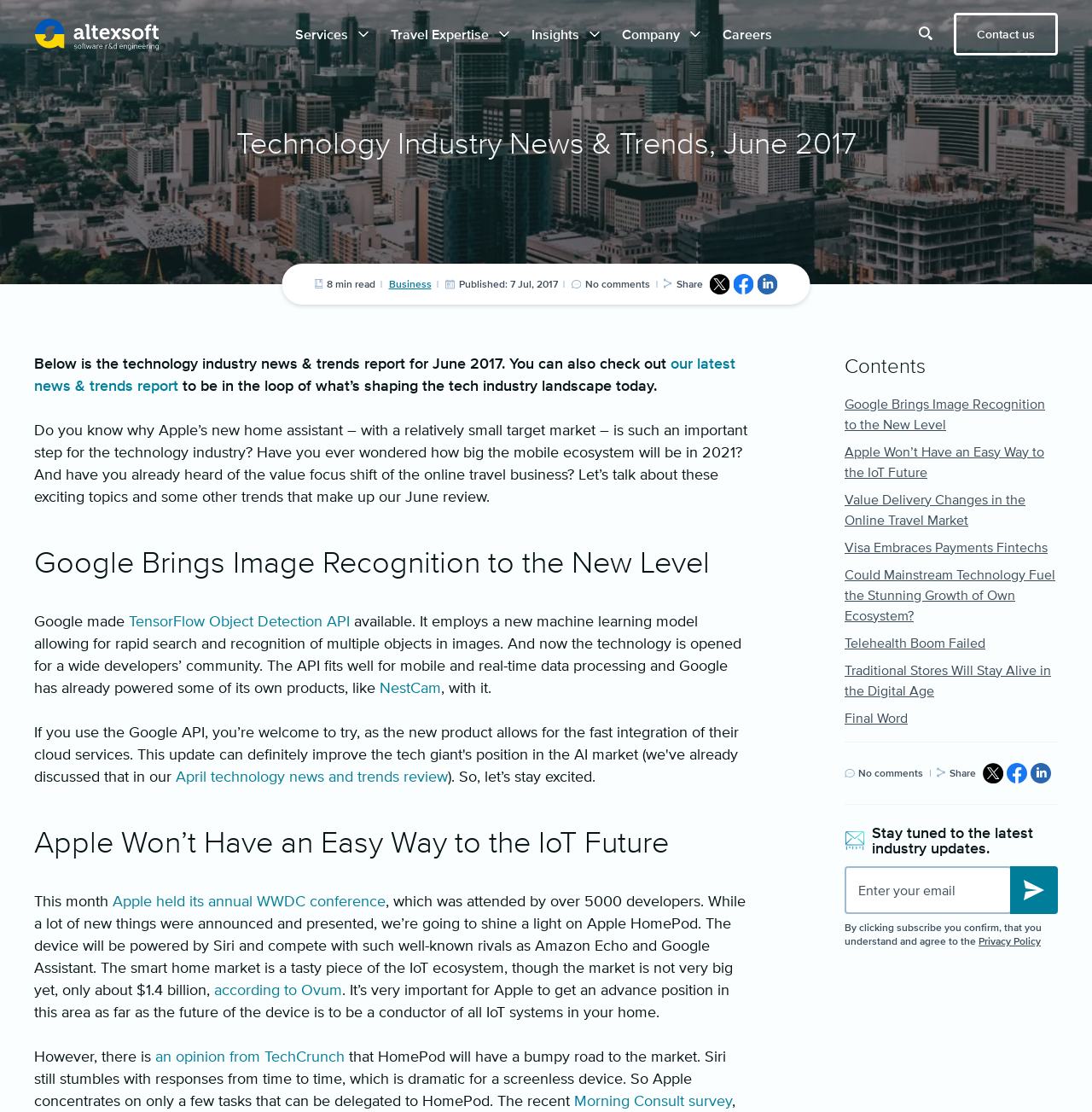Determine the bounding box coordinates of the section I need to click to execute the following instruction: "Click on the 'Contact us' button". Provide the coordinates as four float numbers between 0 and 1, i.e., [left, top, right, bottom].

[0.873, 0.012, 0.969, 0.05]